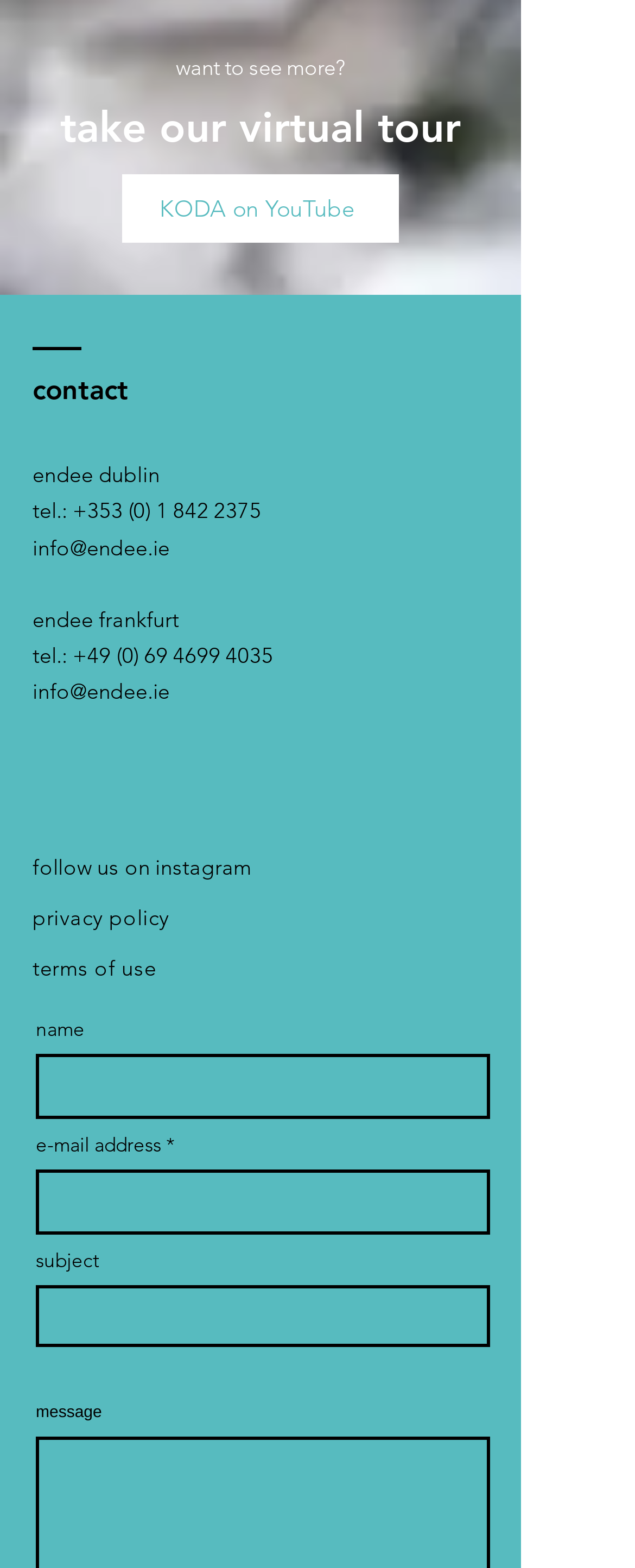Please provide a detailed answer to the question below based on the screenshot: 
What are the two offices located in?

The two offices are located in Dublin and Frankfurt, as indicated by the contact information section, which lists 'endee dublin' and 'endee frankfurt'.